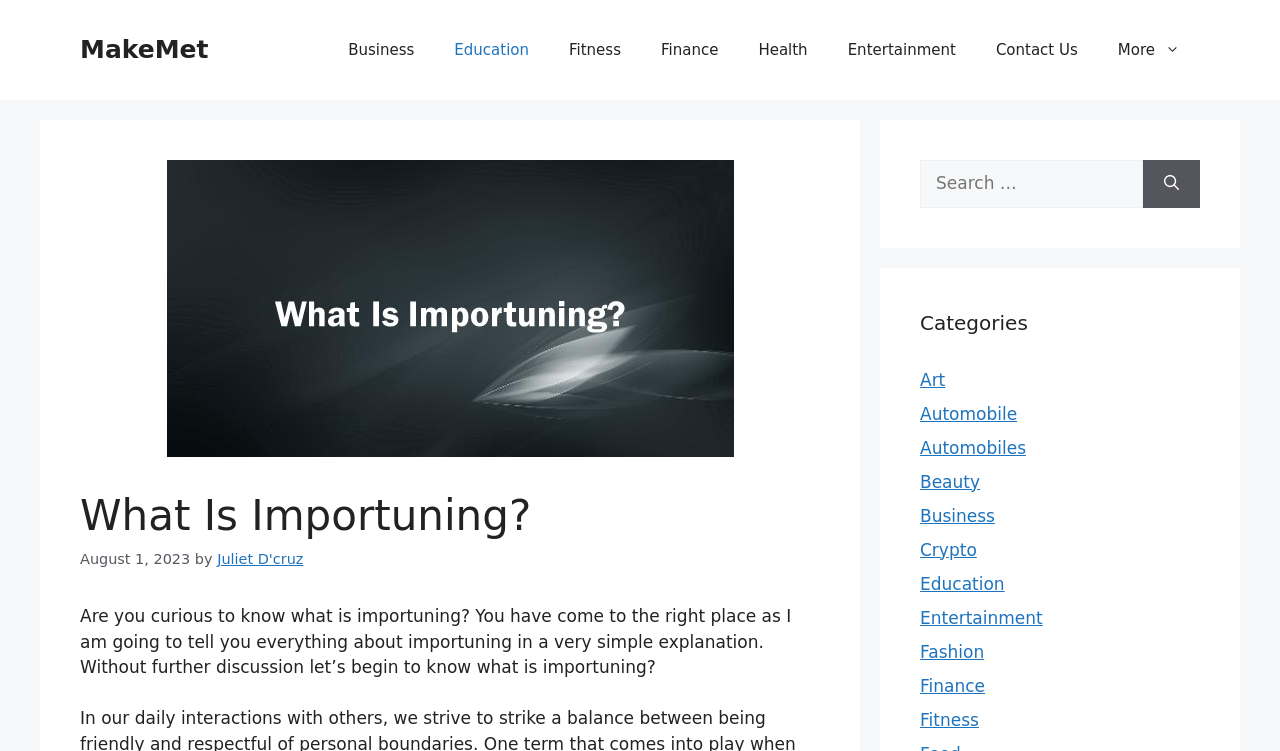Determine the heading of the webpage and extract its text content.

What Is Importuning?